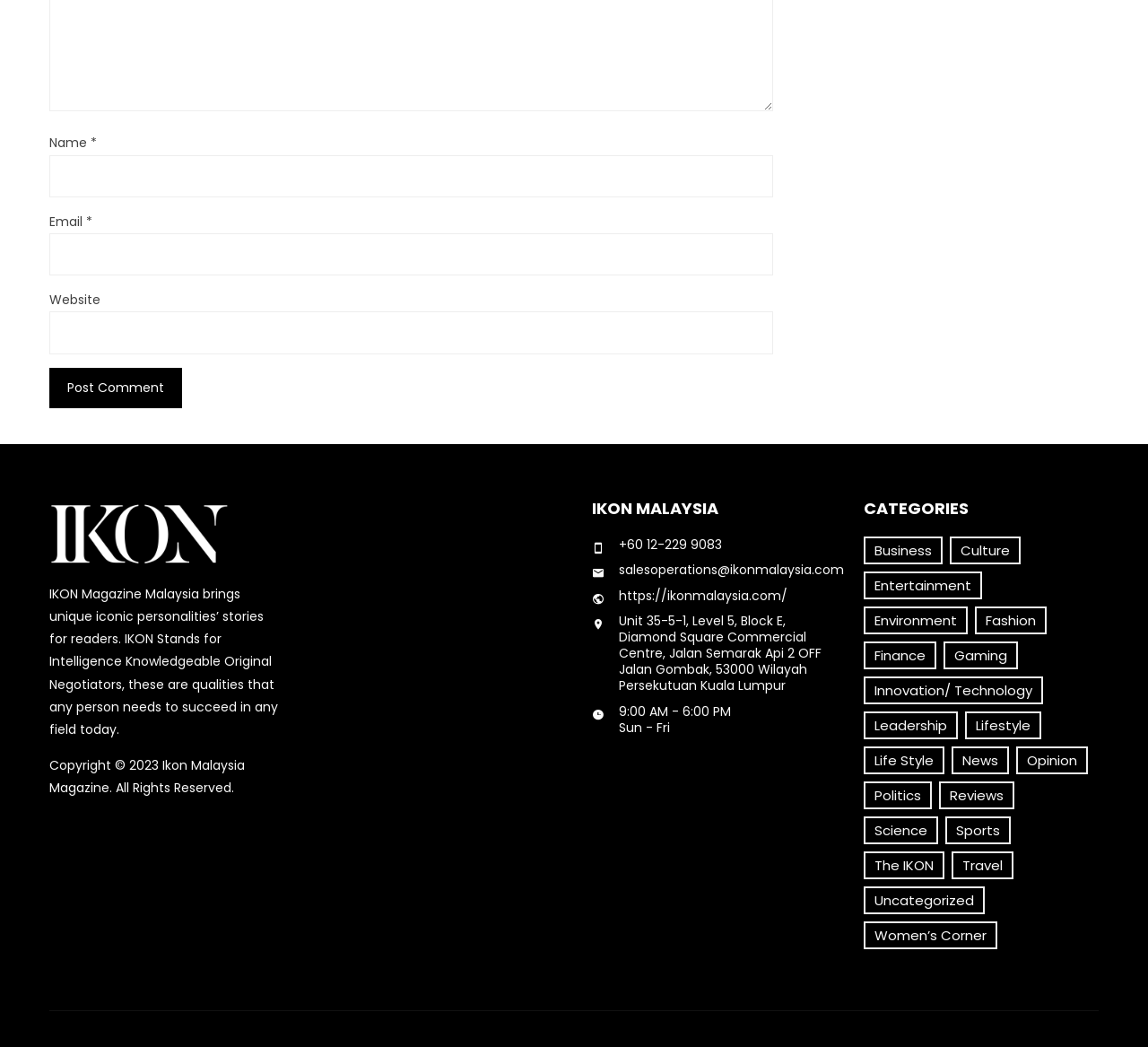By analyzing the image, answer the following question with a detailed response: How many categories are listed on the webpage?

The number of categories can be found by counting the link elements with category names, starting from 'Business' to 'Uncategorized', located at the bottom-right section of the webpage.